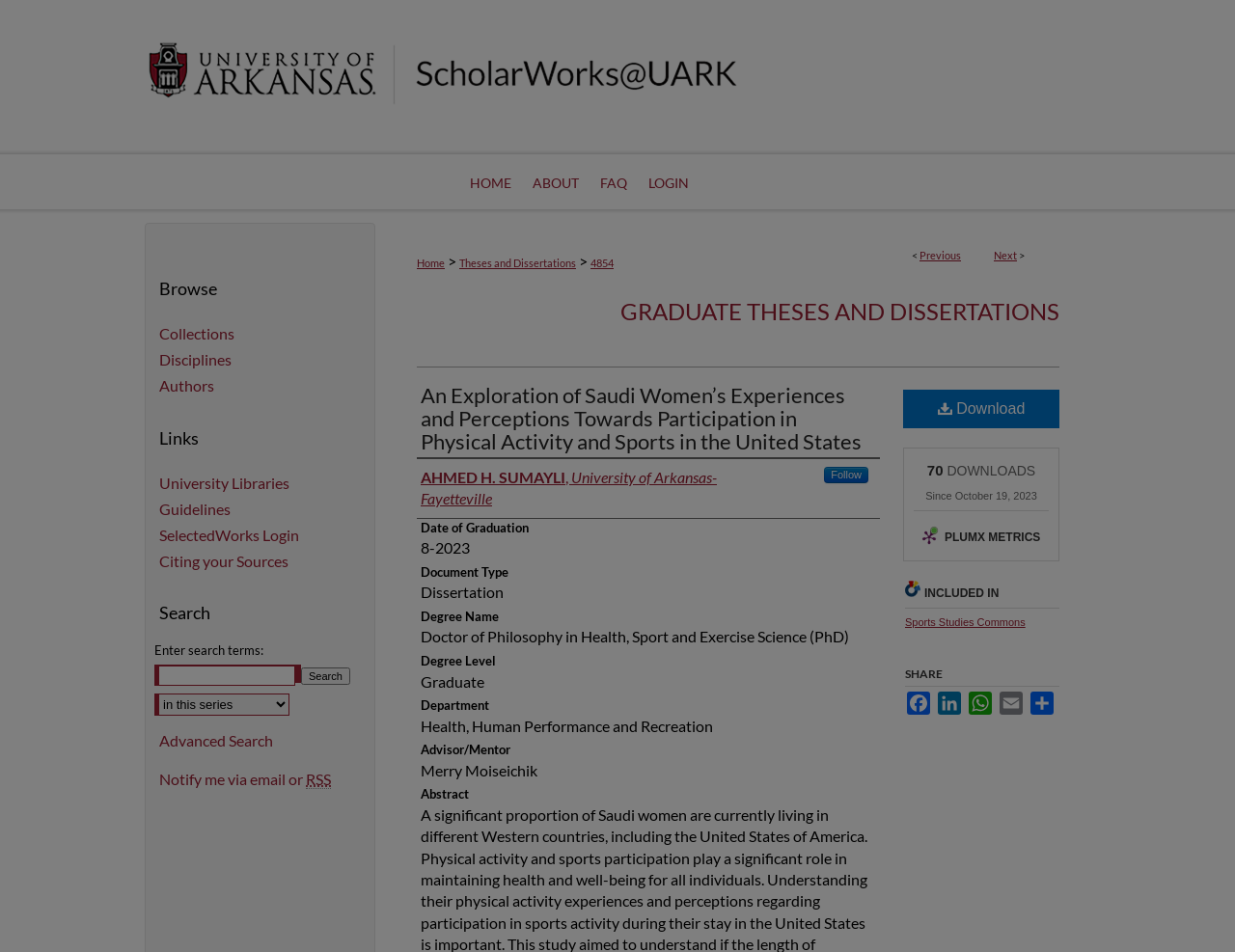What is the name of the author of the dissertation?
Observe the image and answer the question with a one-word or short phrase response.

AHMED H. SUMAYLI